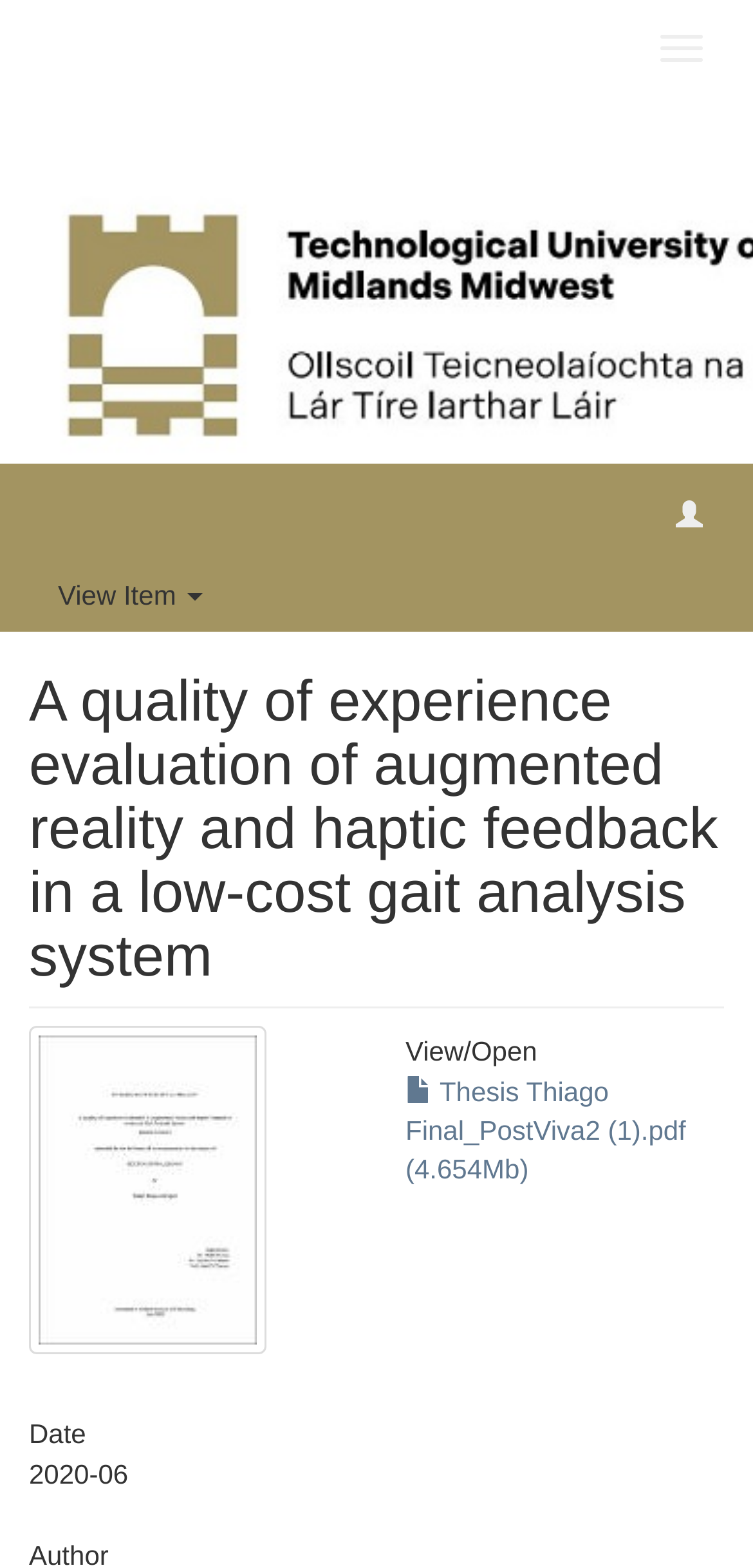Identify the bounding box coordinates for the UI element described as follows: "Thesis Thiago Final_PostViva2 (1).pdf (4.654Mb)". Ensure the coordinates are four float numbers between 0 and 1, formatted as [left, top, right, bottom].

[0.538, 0.687, 0.911, 0.756]